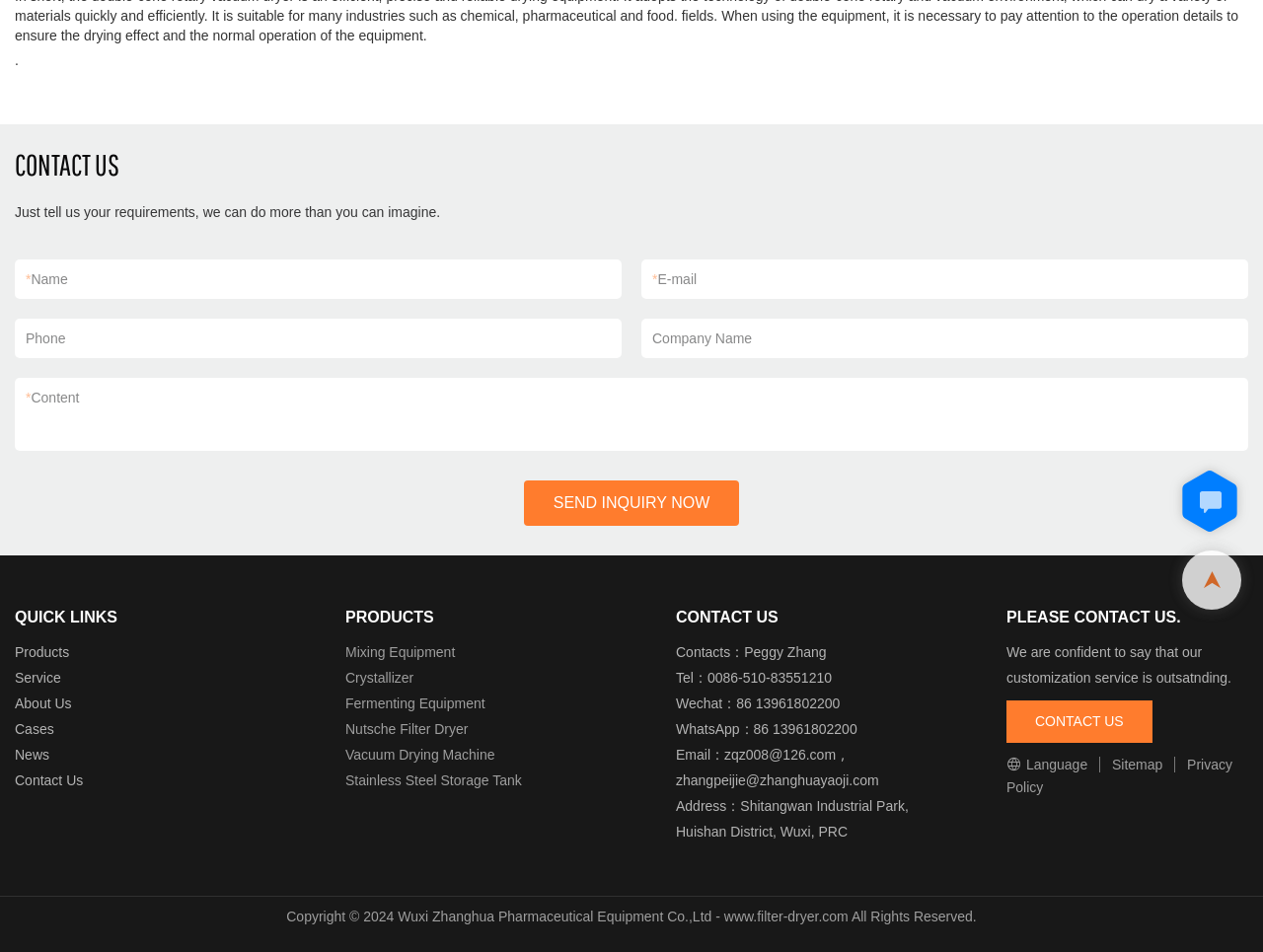Identify the bounding box coordinates for the UI element described as: "Stainless Steel Storage Tank".

[0.273, 0.812, 0.413, 0.828]